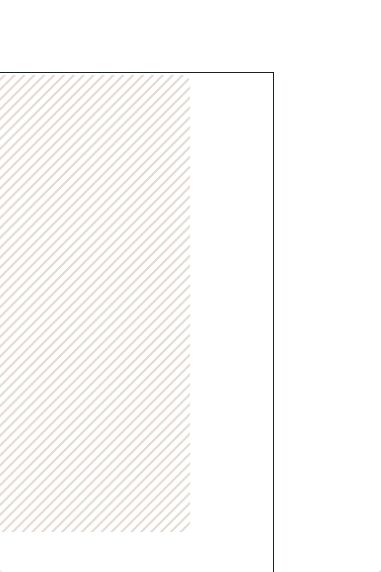What is the importance of strategic effort in SEO?
From the screenshot, provide a brief answer in one word or phrase.

Achieving high search engine rankings